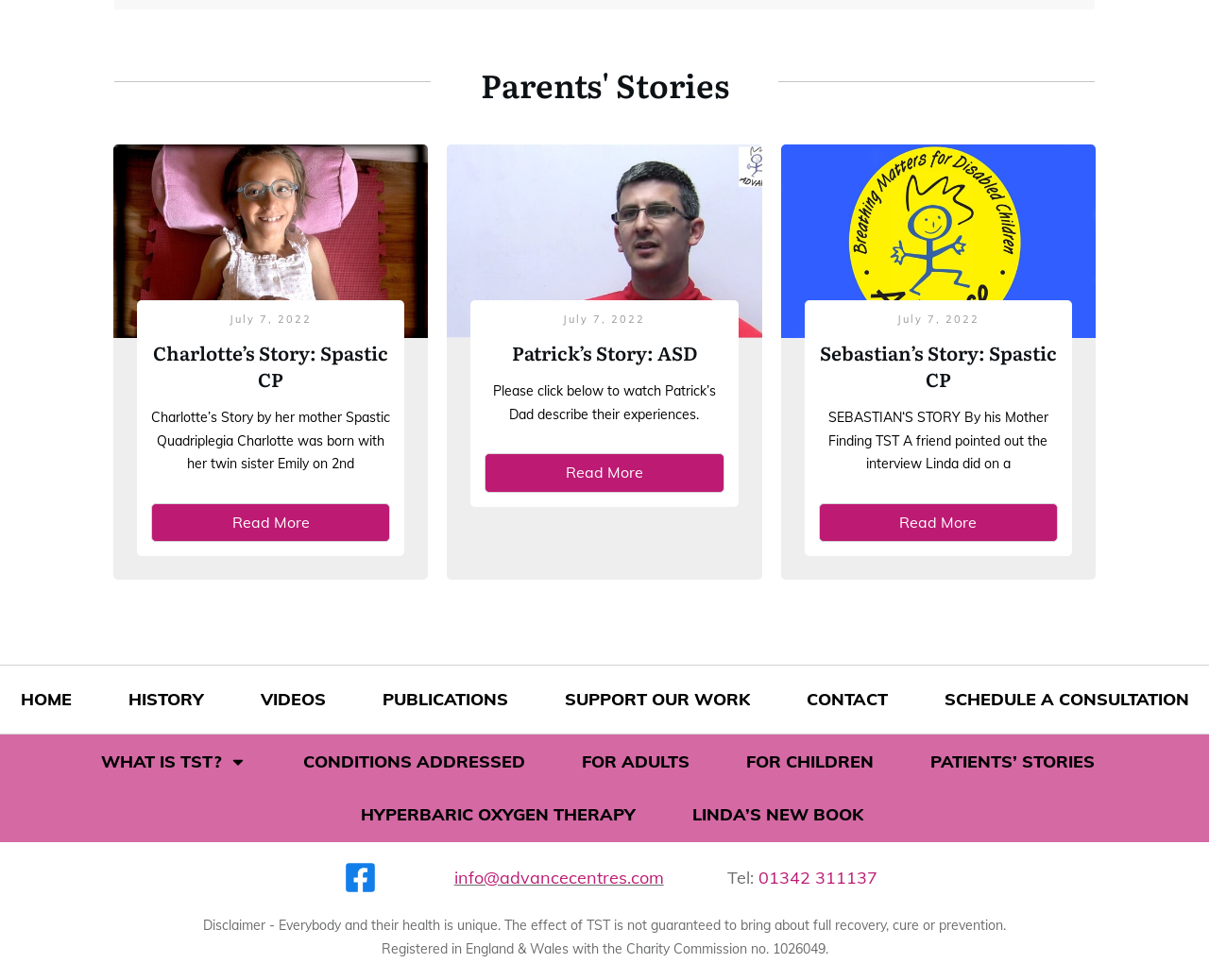Can you give a detailed response to the following question using the information from the image? What is the purpose of the 'Read More' links?

The 'Read More' links are likely used to read more about each story, as they are placed at the bottom of each article section and seem to be a call-to-action to learn more about the stories.